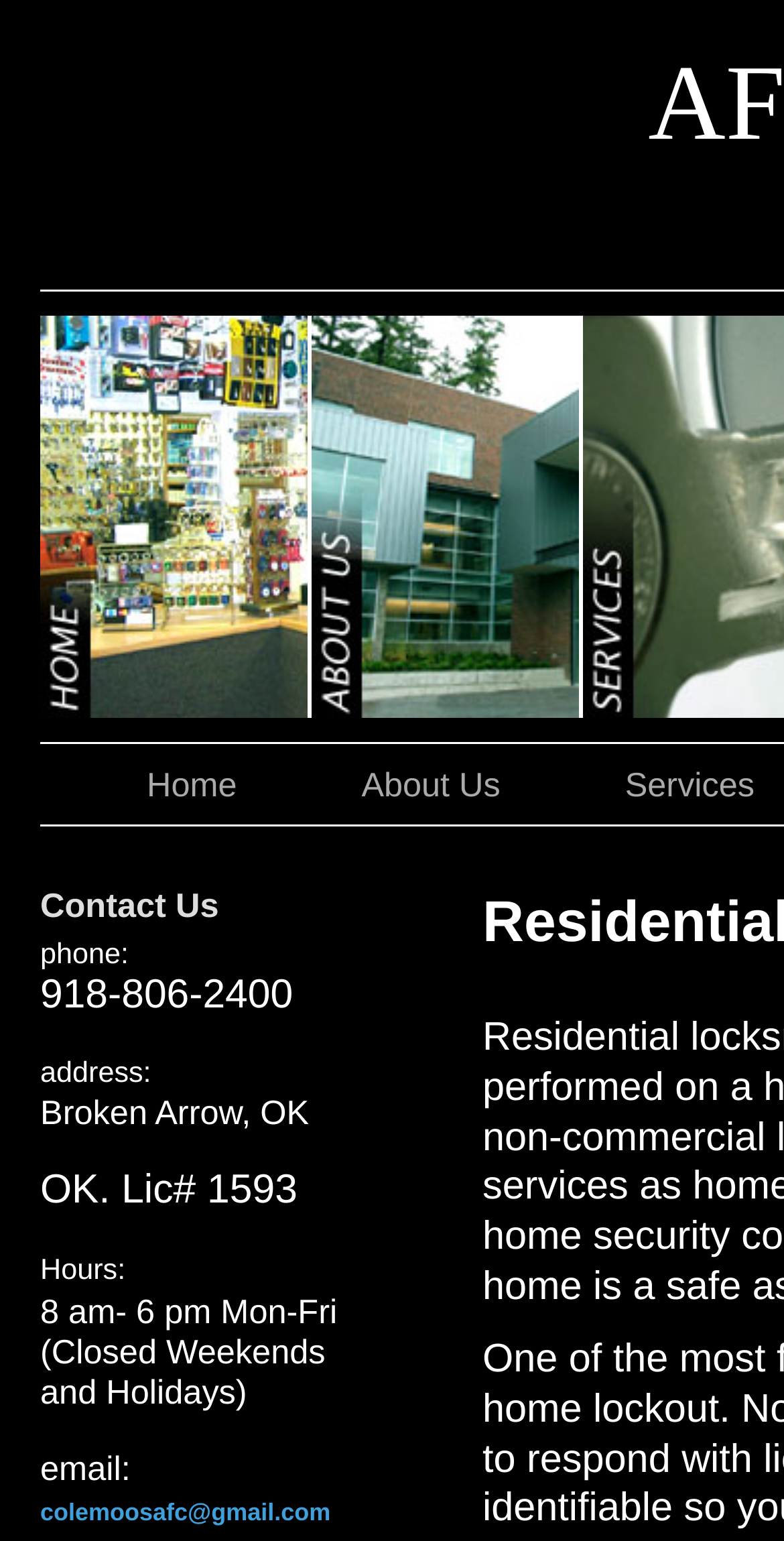Given the description Work With Us, predict the bounding box coordinates of the UI element. Ensure the coordinates are in the format (top-left x, top-left y, bottom-right x, bottom-right y) and all values are between 0 and 1.

None